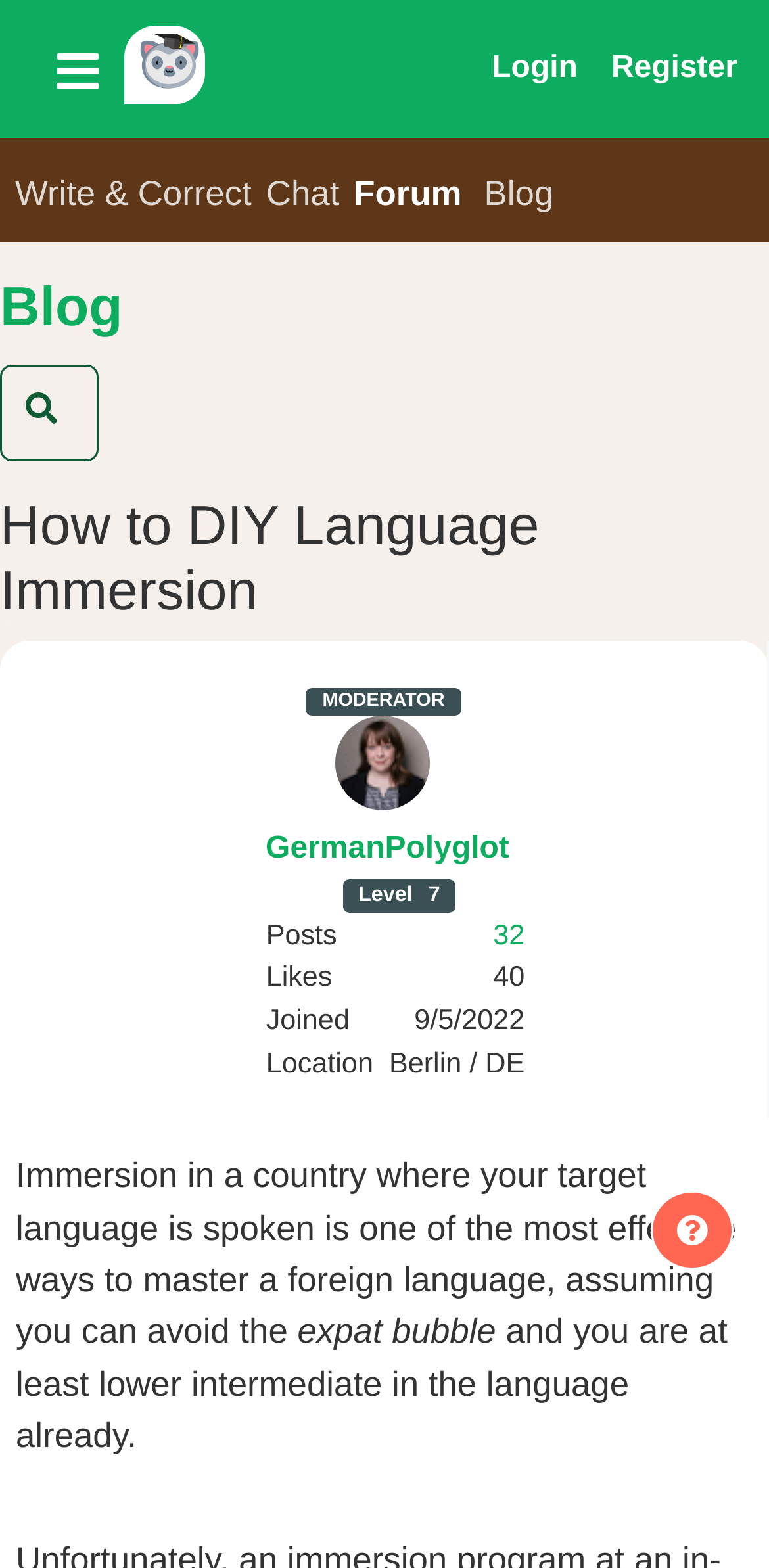Offer an in-depth caption of the entire webpage.

The webpage is titled "LanguageCrush - How to DIY Language Immersion" and appears to be a blog or article page. At the top left, there is a button to toggle navigation, followed by a link and an image. On the top right, there are links to "Login" and "Register". 

Below the top navigation, there are five links: "Write & Correct", "Chat", "Forum", "Blog", and an icon button. 

The main content of the page is divided into two sections. The top section has a navigation breadcrumb and a heading that reads "Blog". Below the heading, there is a button with an icon. 

The main article section has a heading that reads "How to DIY Language Immersion". Below the heading, there is a post from a user named "MODERATOR GermanPolyglot" with a level of 7. The post includes the user's profile picture, the number of posts and likes, and the date they joined. The post content is a two-paragraph text that discusses the effectiveness of language immersion in mastering a foreign language.